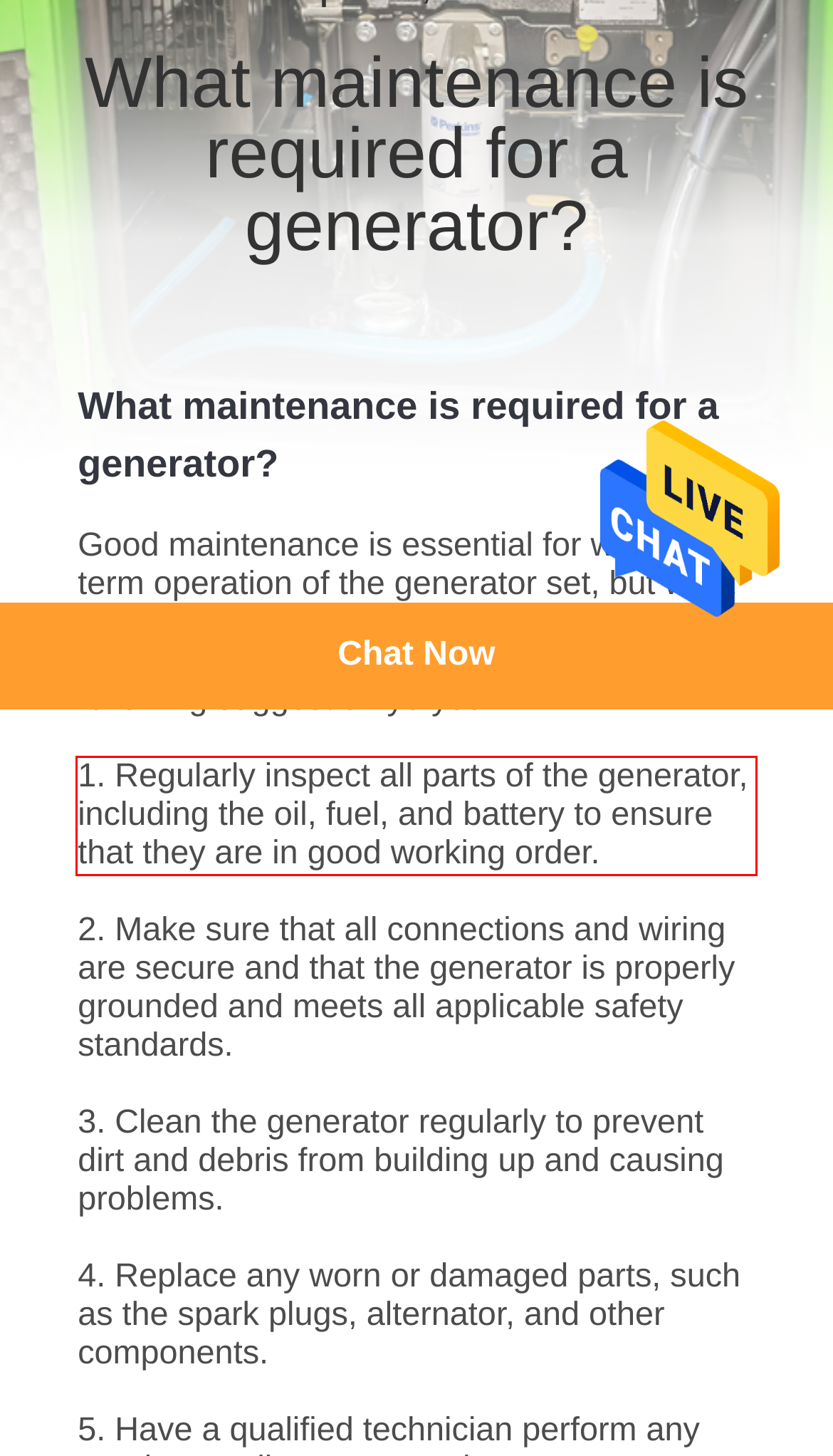Please identify the text within the red rectangular bounding box in the provided webpage screenshot.

1. Regularly inspect all parts of the generator, including the oil, fuel, and battery to ensure that they are in good working order.